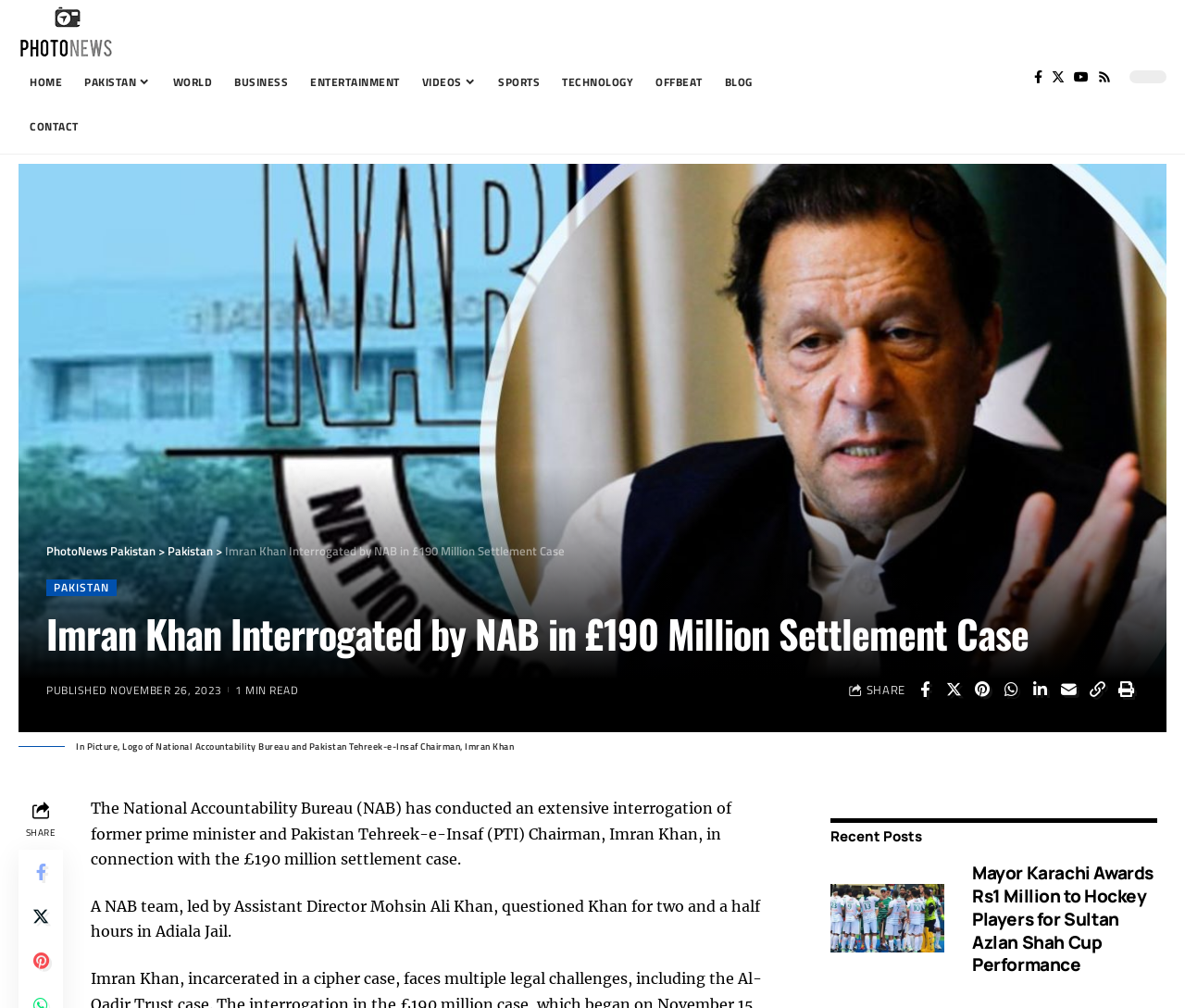Please identify the bounding box coordinates of the element's region that needs to be clicked to fulfill the following instruction: "Click on the PhotoNews Pakistan link". The bounding box coordinates should consist of four float numbers between 0 and 1, i.e., [left, top, right, bottom].

[0.039, 0.537, 0.131, 0.556]